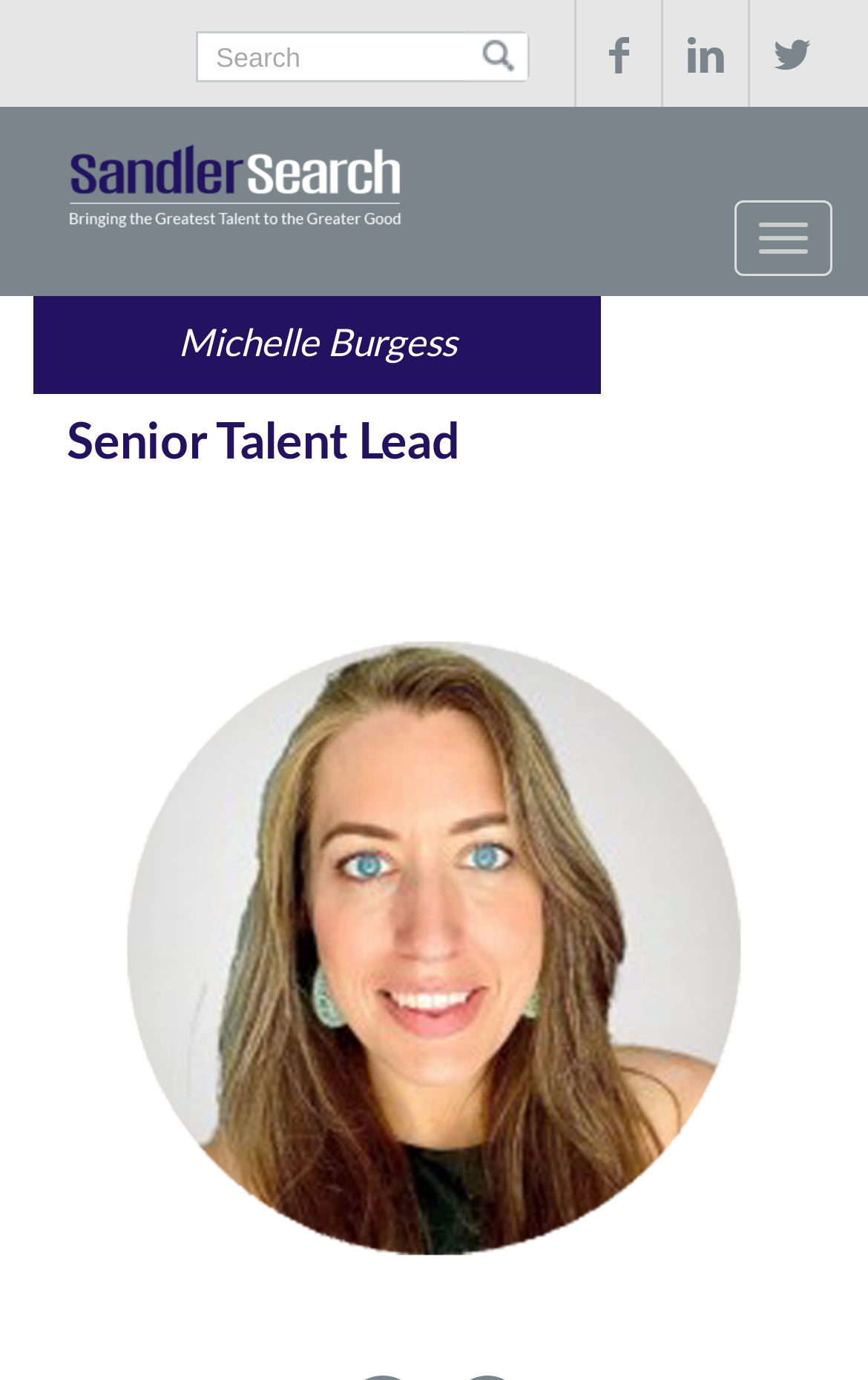Identify the bounding box of the UI element that matches this description: "".

[0.864, 0.0, 0.962, 0.081]